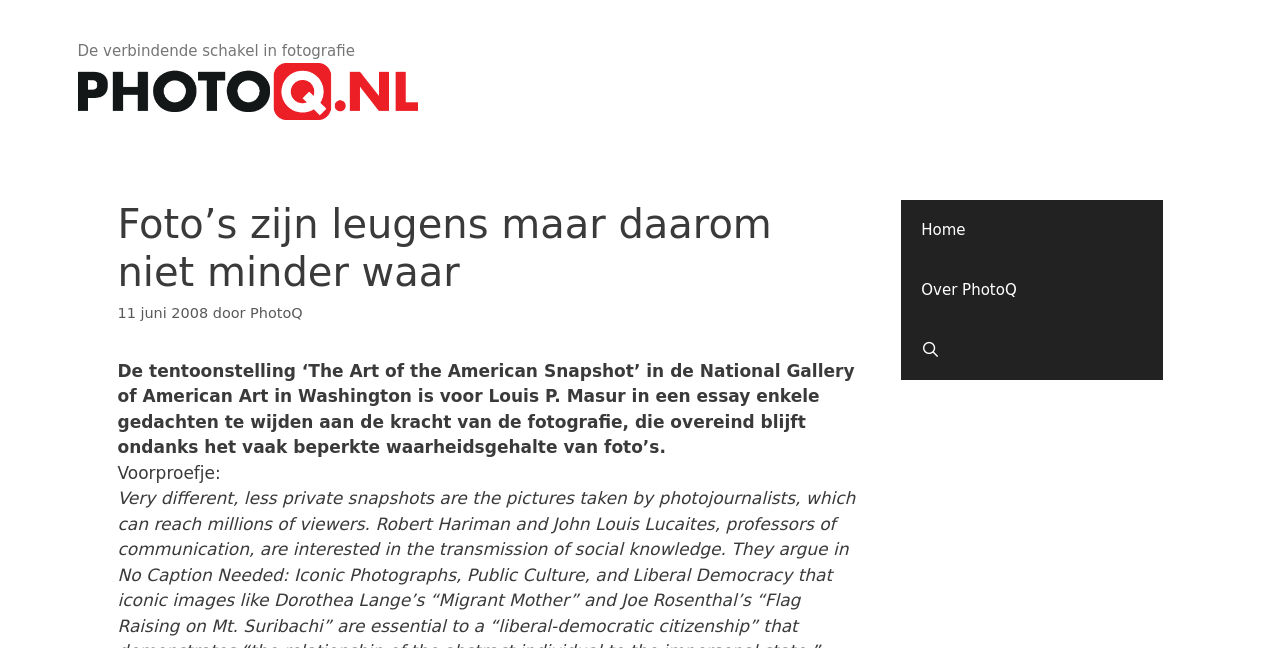Provide a one-word or one-phrase answer to the question:
What is the date mentioned in the article?

11 juni 2008